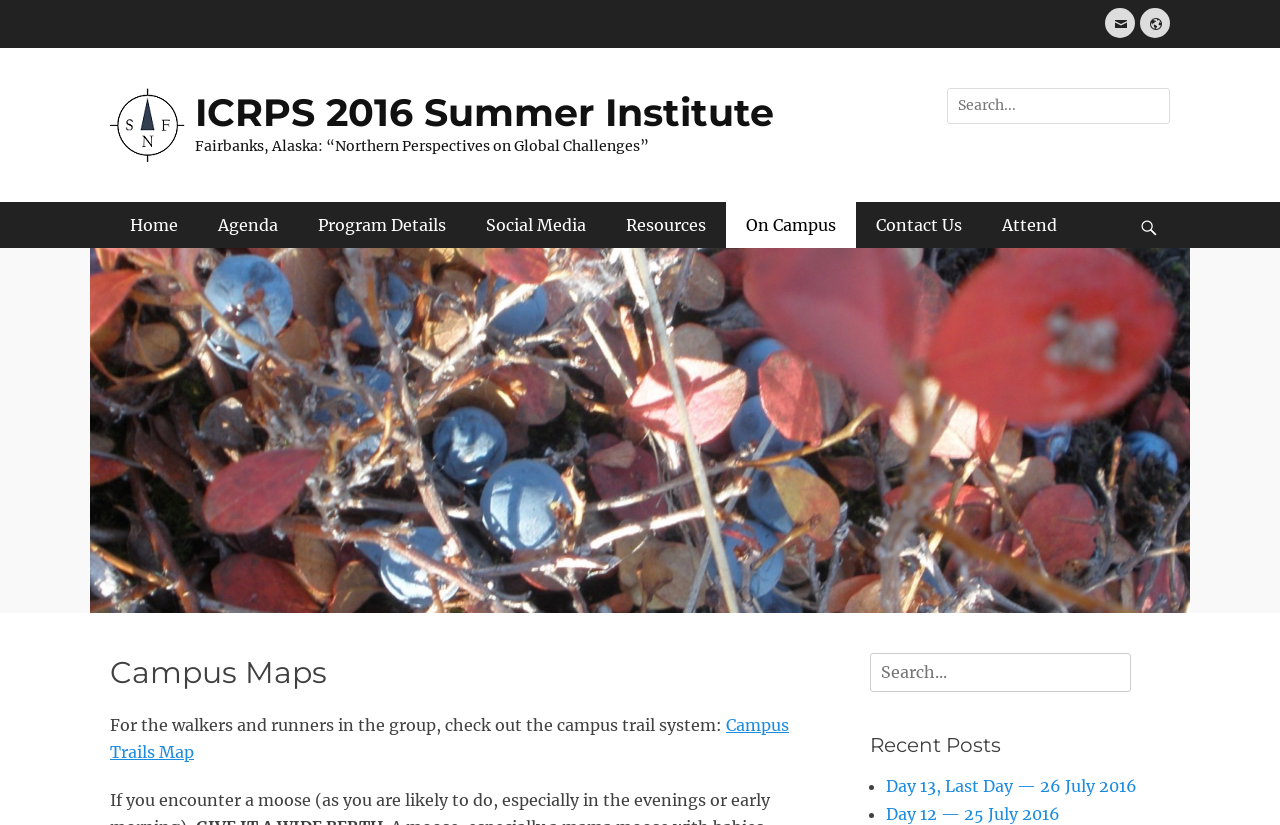Please find the bounding box for the UI component described as follows: "Agenda".

[0.155, 0.245, 0.233, 0.301]